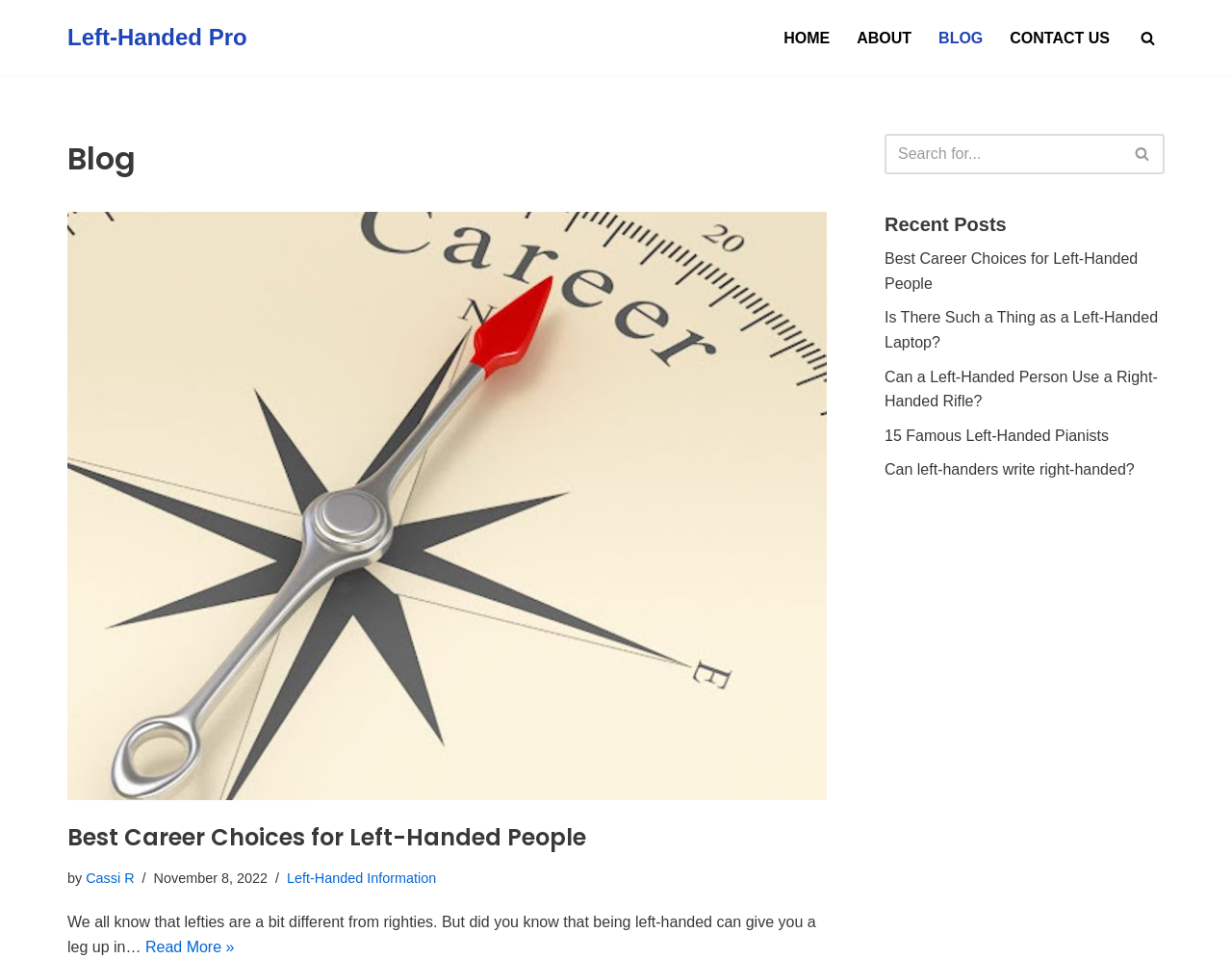Find the bounding box of the UI element described as follows: "Left-Handed Information".

[0.233, 0.907, 0.354, 0.923]